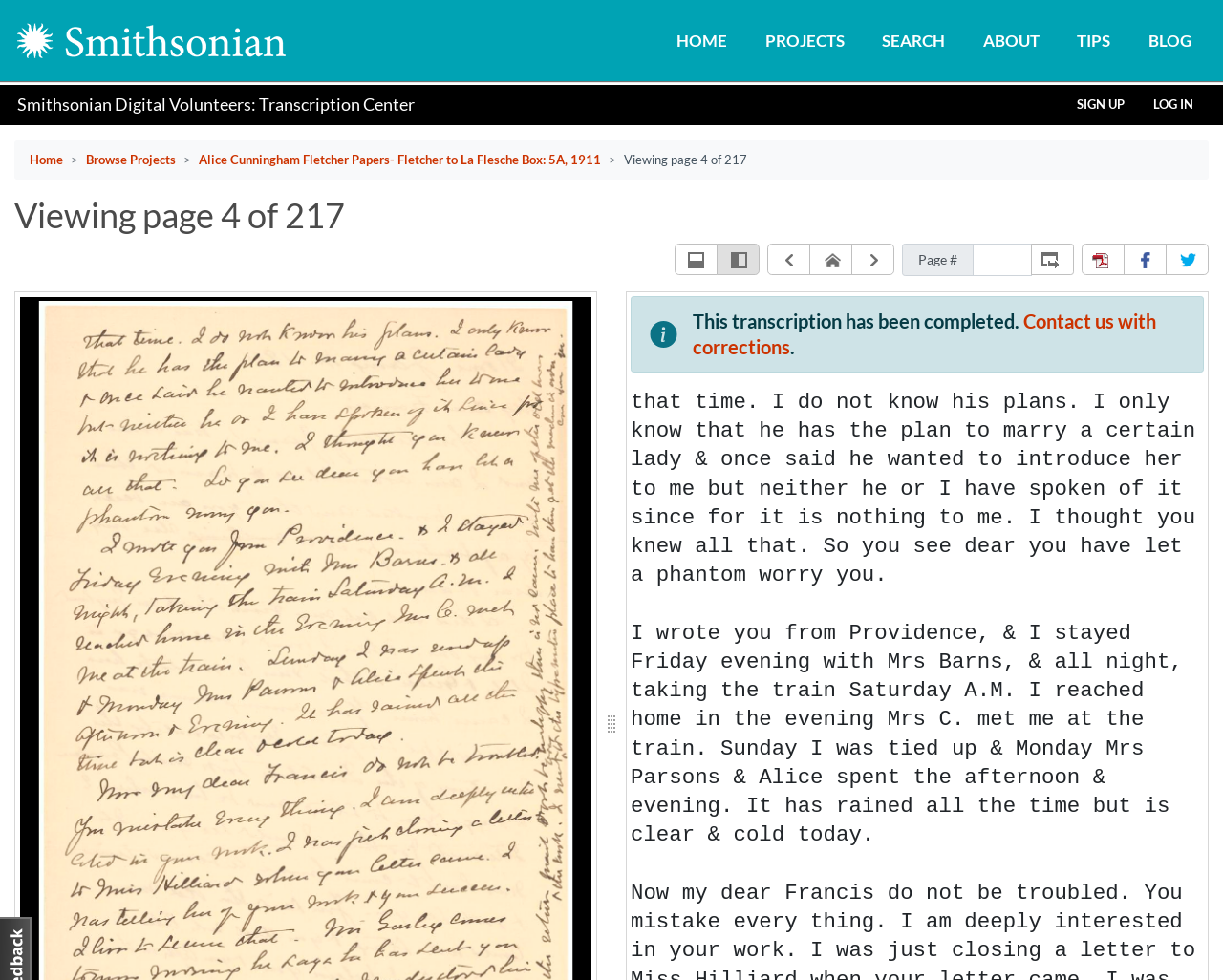Determine the bounding box coordinates of the clickable element necessary to fulfill the instruction: "Go to previous page". Provide the coordinates as four float numbers within the 0 to 1 range, i.e., [left, top, right, bottom].

[0.627, 0.249, 0.662, 0.281]